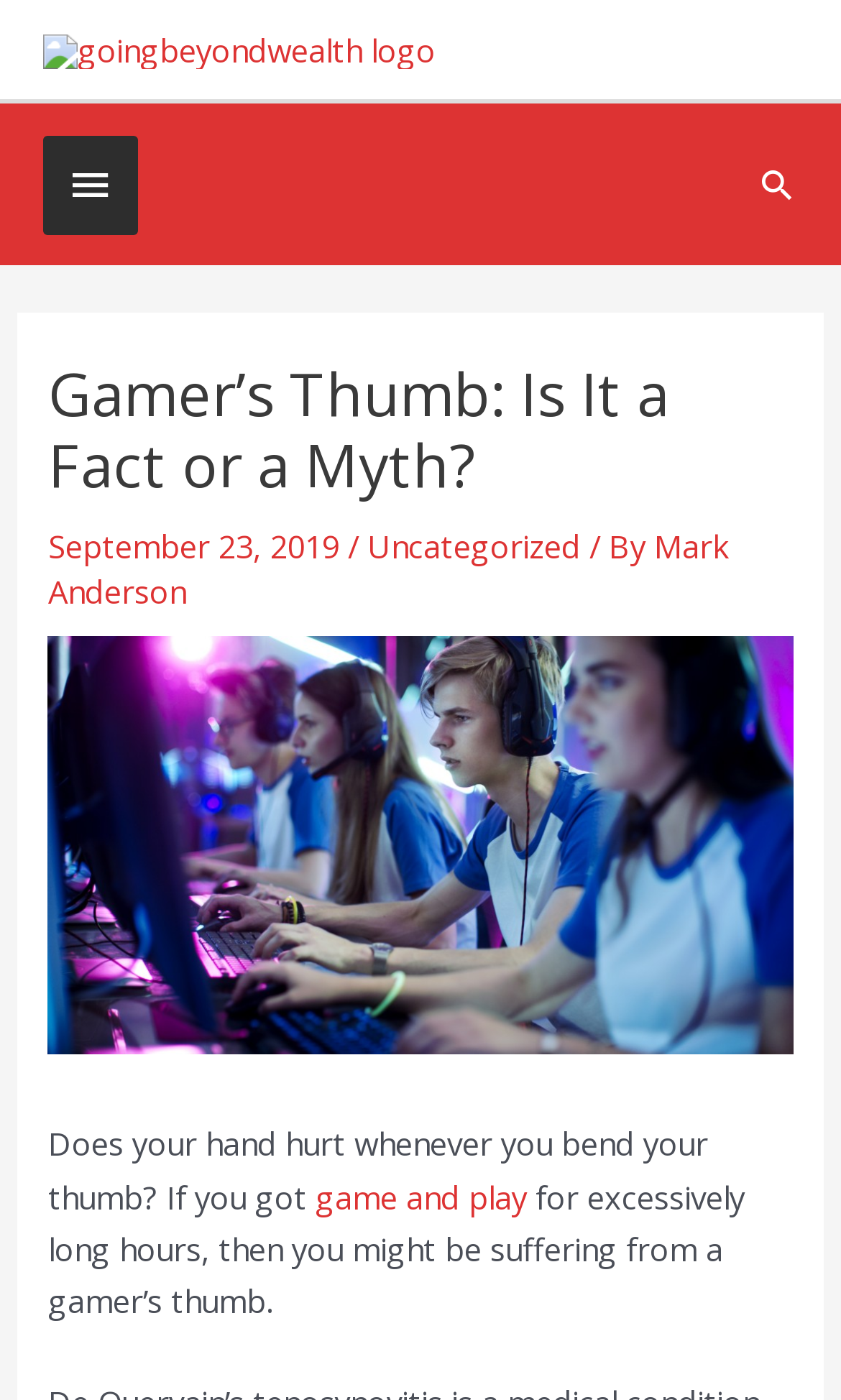Describe every aspect of the webpage in a detailed manner.

The webpage is about "Gamer's Thumb: Understanding the Causes of De Quervain's Tenosynovitis" and provides information on the condition, its causes, and treatment. 

At the top left corner, there is a logo of "Going Beyond Wealth" with a link to the website. Next to the logo, there is a button with an icon. On the top right corner, there is a search icon link. 

Below the header, there is a heading that reads "Gamer’s Thumb: Is It a Fact or a Myth?" followed by the date "September 23, 2019" and the category "Uncategorized" with a link. The author's name, "Mark Anderson", is also mentioned with a link. 

Below the heading, there is an image of professional gamers competing. The main content of the webpage starts with a question, "Does your hand hurt whenever you bend your thumb?" and then explains that if you experience pain after gaming or playing for excessively long hours, you might be suffering from a gamer's thumb.